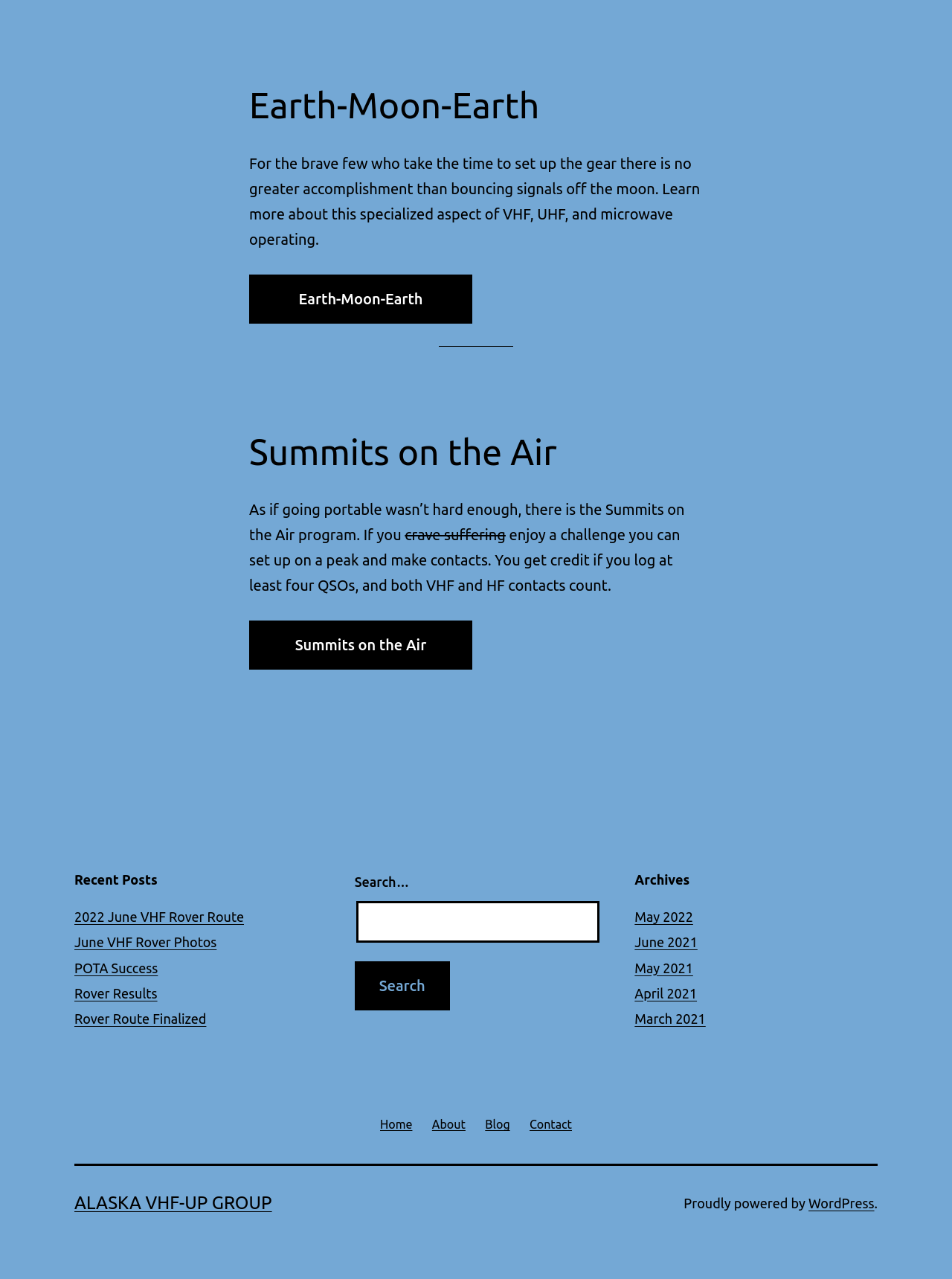From the webpage screenshot, predict the bounding box coordinates (top-left x, top-left y, bottom-right x, bottom-right y) for the UI element described here: 2022 June VHF Rover Route

[0.078, 0.711, 0.256, 0.723]